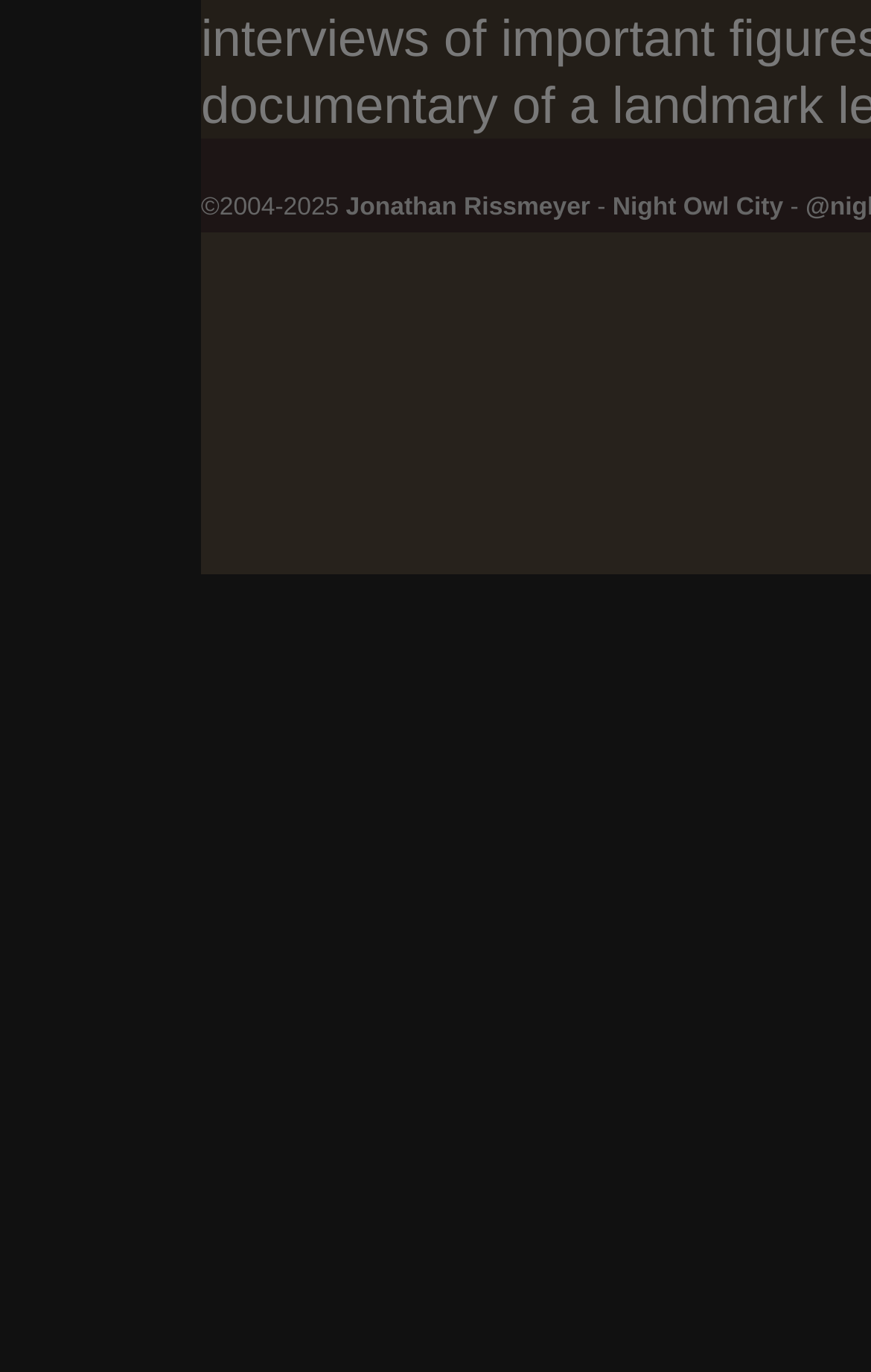Locate the UI element described by Night Owl City in the provided webpage screenshot. Return the bounding box coordinates in the format (top-left x, top-left y, bottom-right x, bottom-right y), ensuring all values are between 0 and 1.

[0.703, 0.142, 0.899, 0.161]